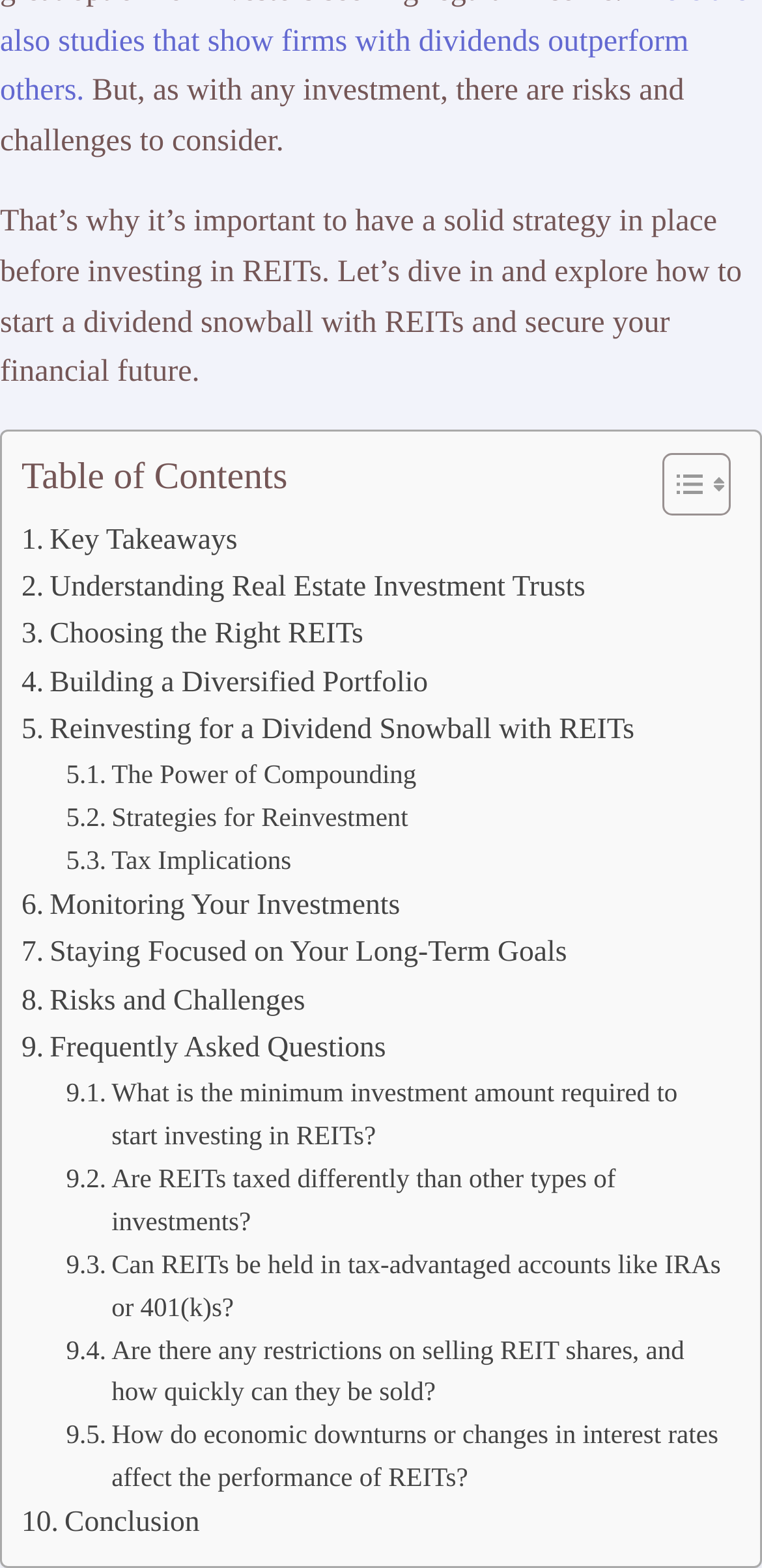Locate the bounding box coordinates of the clickable region necessary to complete the following instruction: "Read Key Takeaways". Provide the coordinates in the format of four float numbers between 0 and 1, i.e., [left, top, right, bottom].

[0.028, 0.33, 0.312, 0.36]